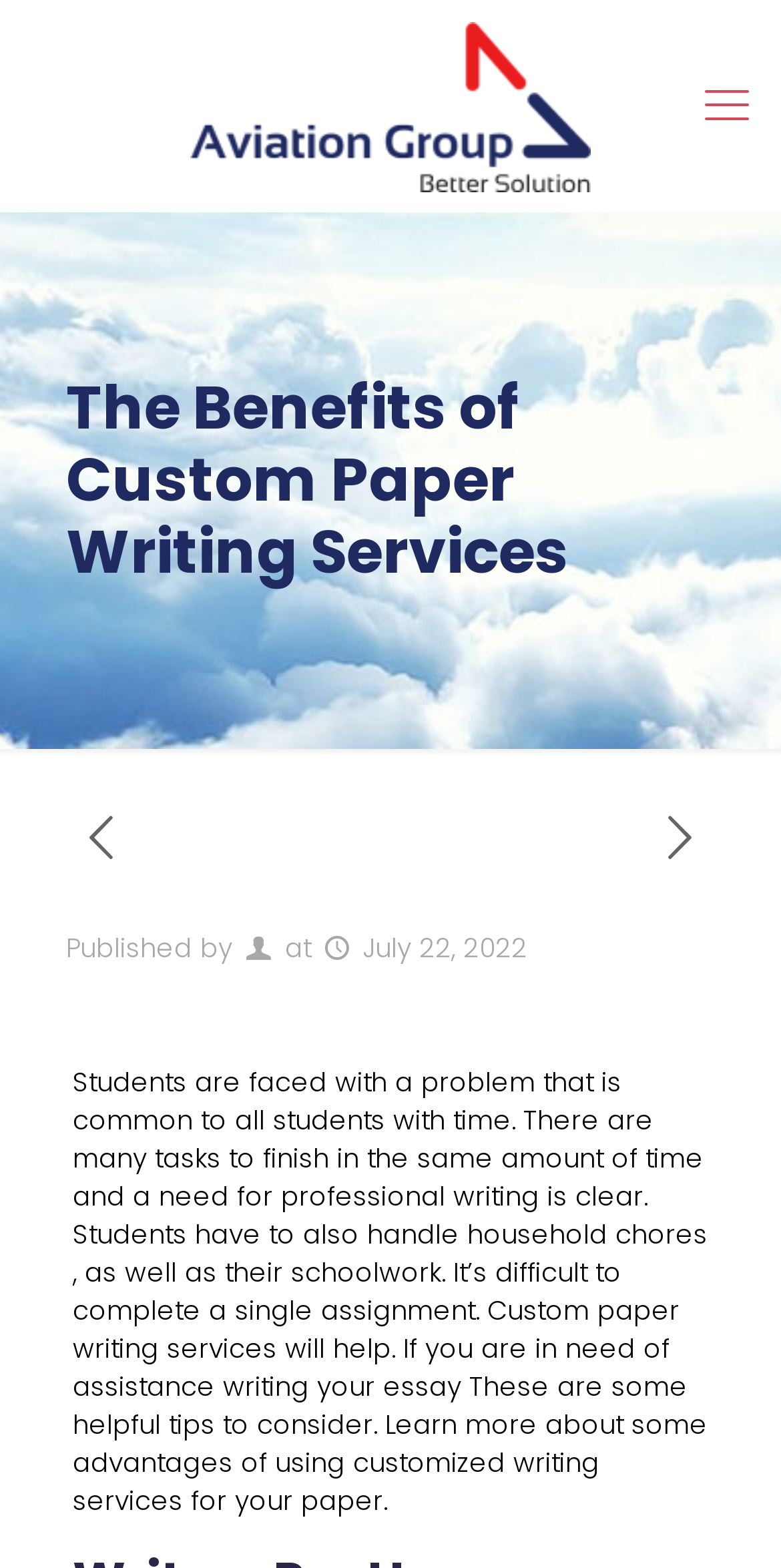What is the tone of the webpage?
Look at the image and answer the question using a single word or phrase.

Informative